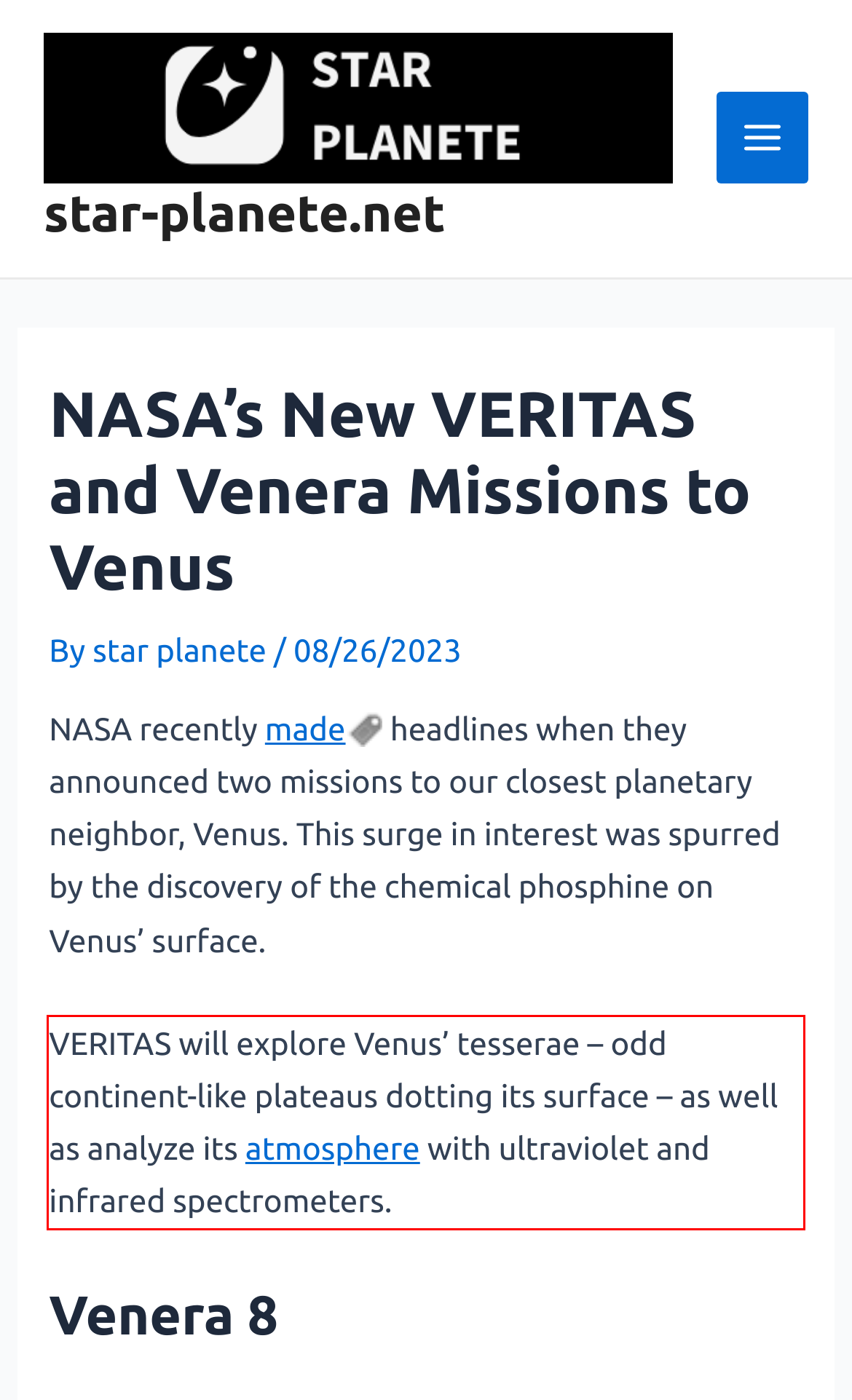Observe the screenshot of the webpage that includes a red rectangle bounding box. Conduct OCR on the content inside this red bounding box and generate the text.

VERITAS will explore Venus’ tesserae – odd continent-like plateaus dotting its surface – as well as analyze its atmosphere with ultraviolet and infrared spectrometers.